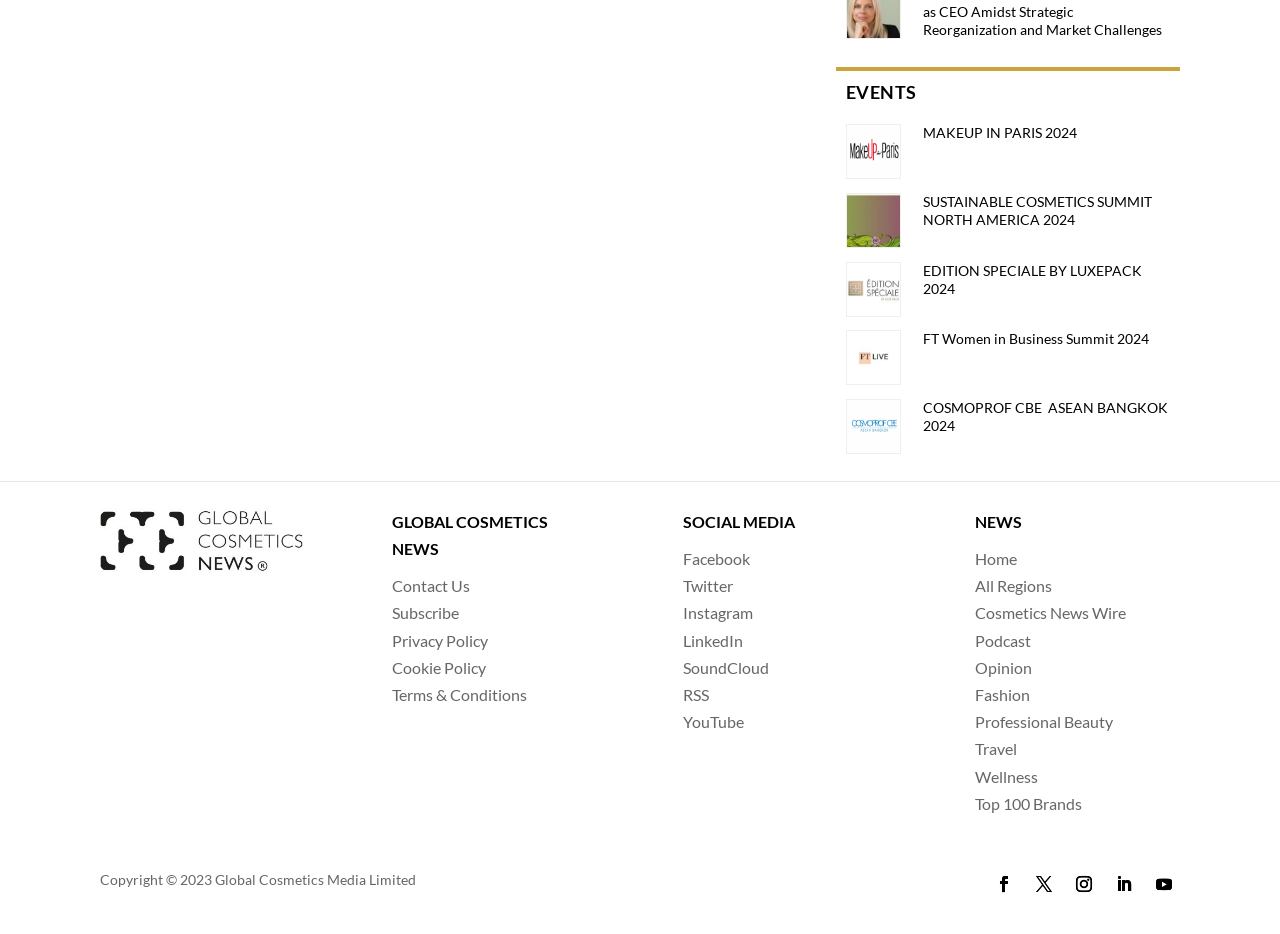From the webpage screenshot, predict the bounding box of the UI element that matches this description: "settings Service Status".

None